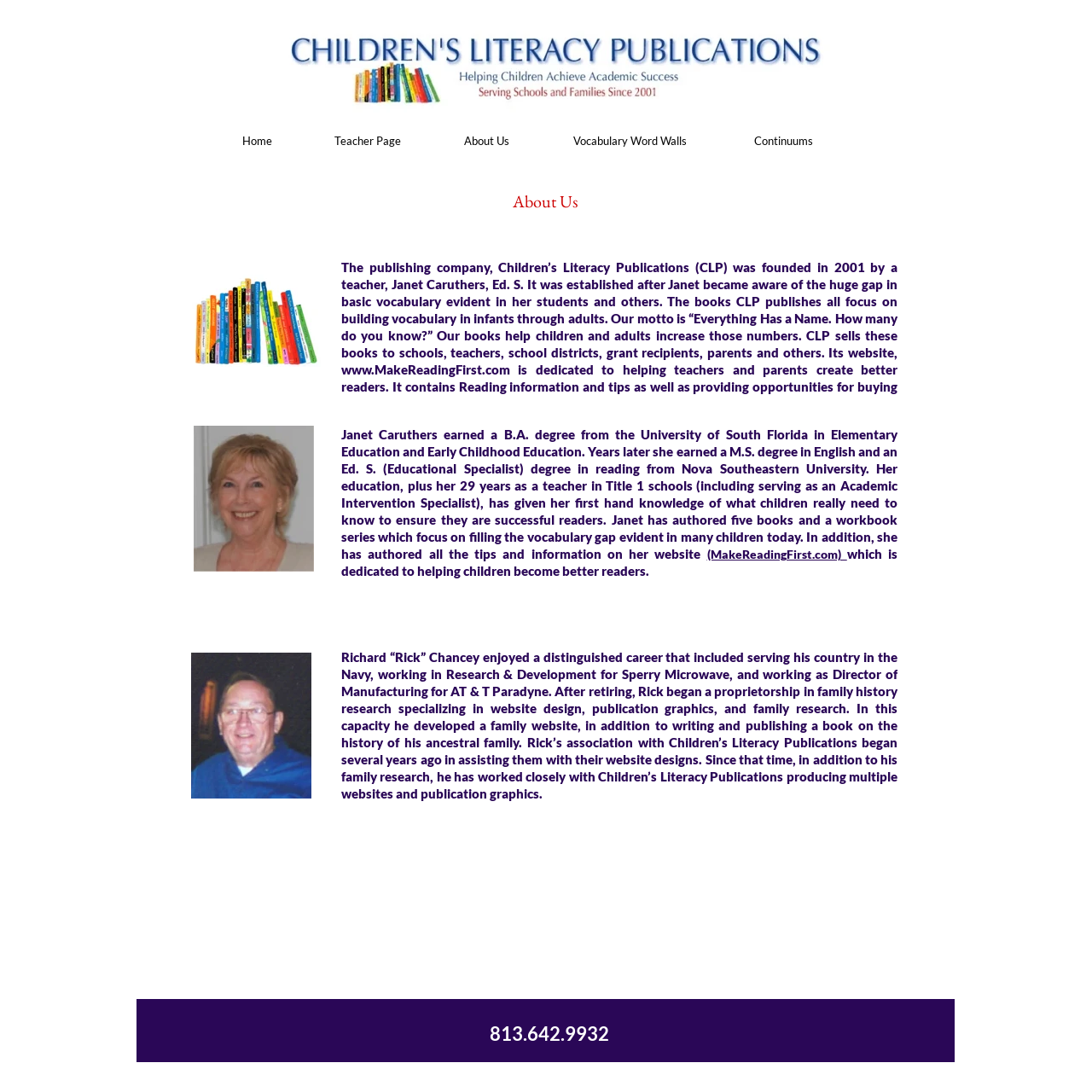Using the description: "School Order Form", determine the UI element's bounding box coordinates. Ensure the coordinates are in the format of four float numbers between 0 and 1, i.e., [left, top, right, bottom].

[0.617, 0.113, 0.69, 0.123]